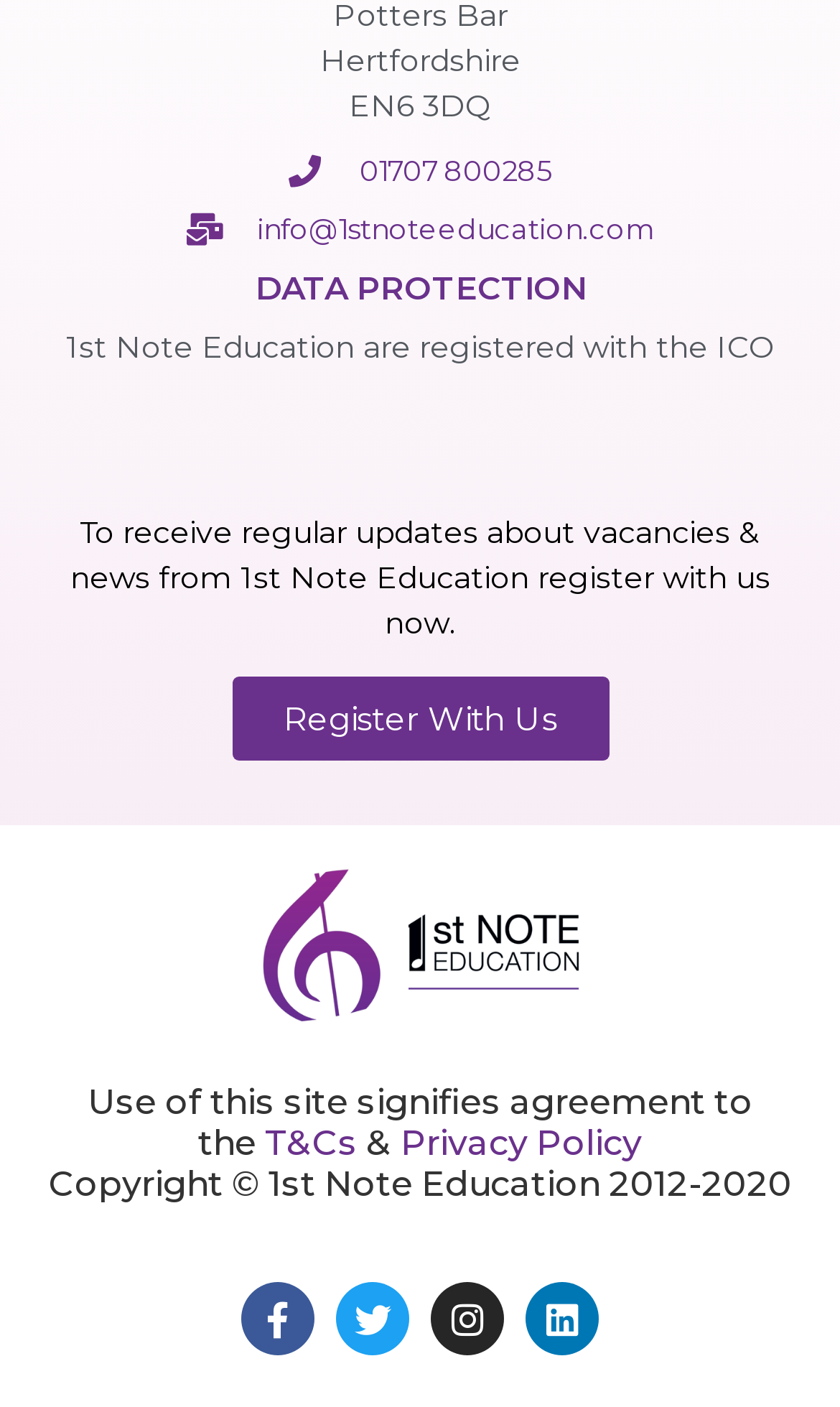Determine the bounding box coordinates of the UI element that matches the following description: "01707 800285". The coordinates should be four float numbers between 0 and 1 in the format [left, top, right, bottom].

[0.064, 0.108, 0.936, 0.137]